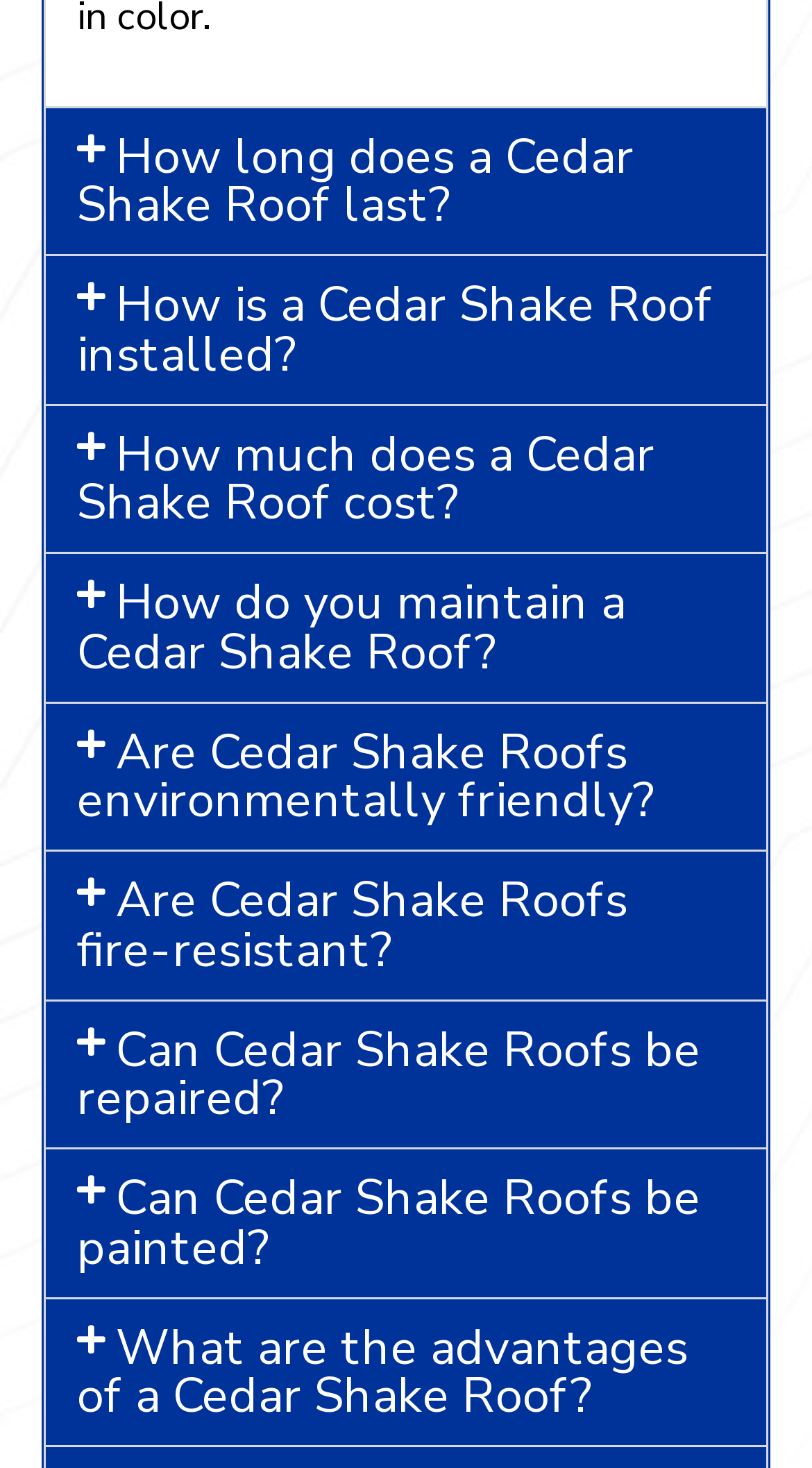What is the purpose of the buttons?
Give a one-word or short phrase answer based on the image.

To reveal content